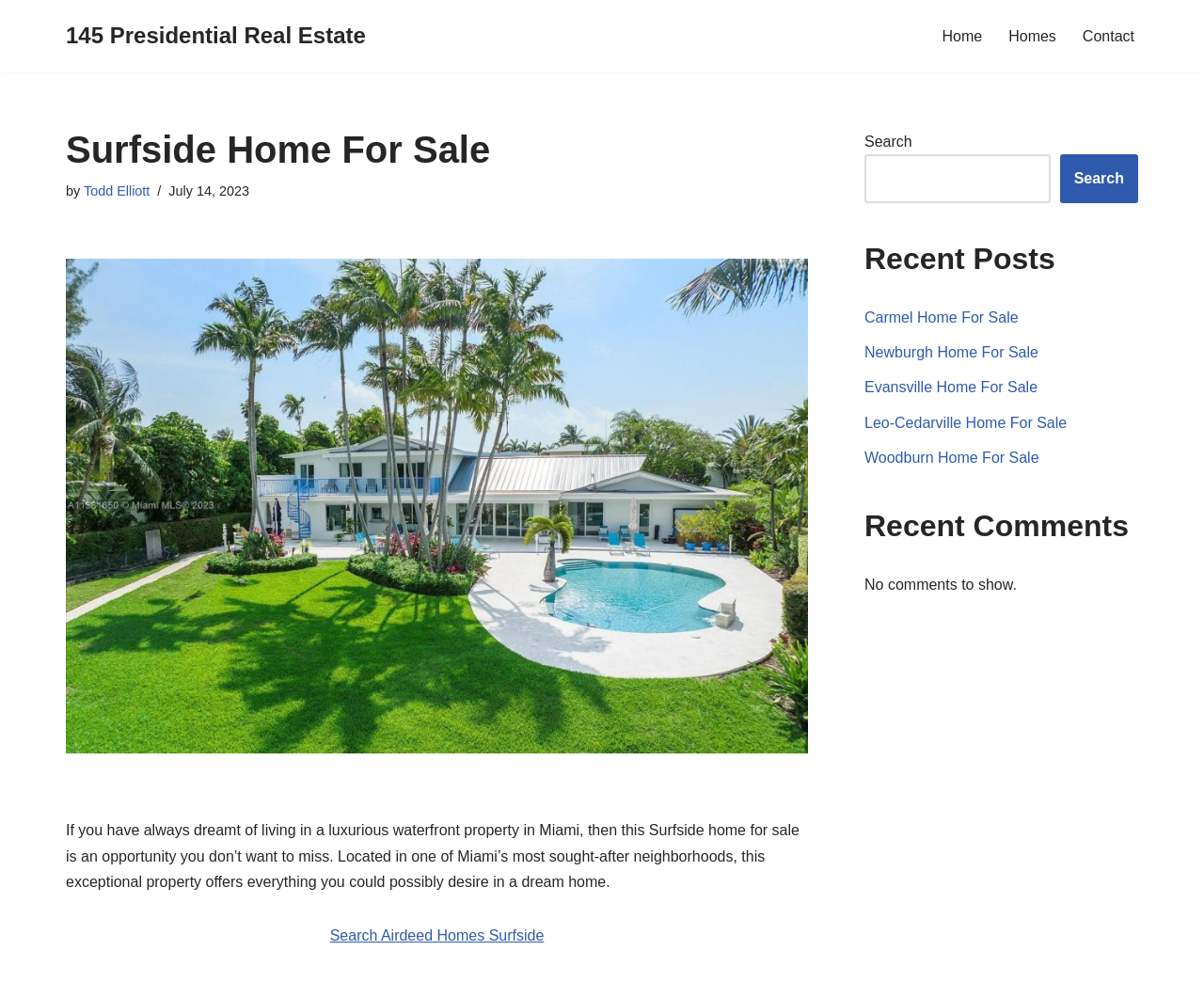What is the name of the real estate agent?
Look at the image and answer with only one word or phrase.

Todd Elliott